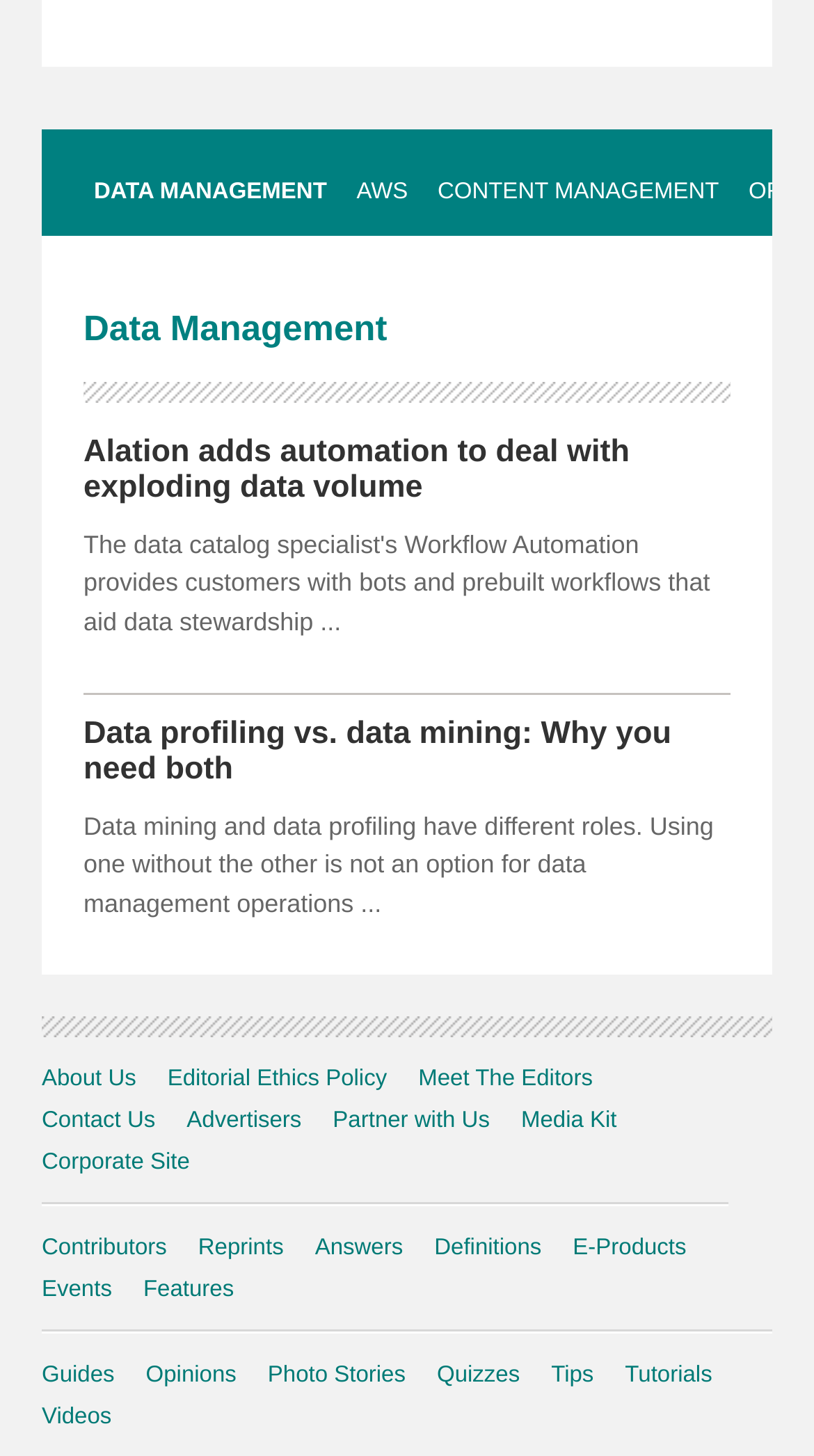Refer to the image and provide a thorough answer to this question:
What is the topic of the static text?

The static text is located below the links in the middle section of the webpage. It starts with 'Data mining and data profiling have different roles...'. By reading the static text, we can see that it is discussing the topic of data mining and data profiling.